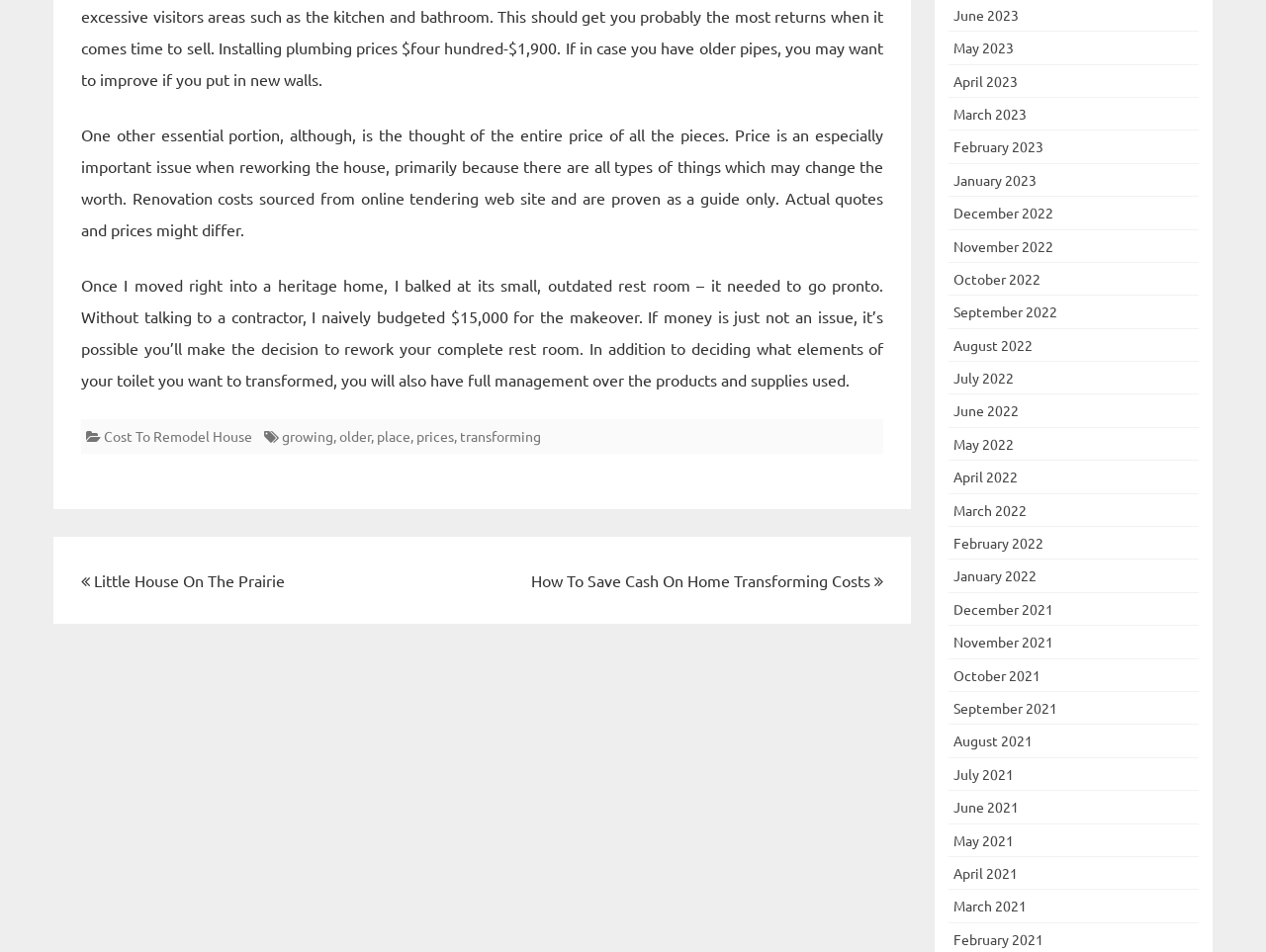What is the main topic of the webpage?
Provide a one-word or short-phrase answer based on the image.

Home renovation